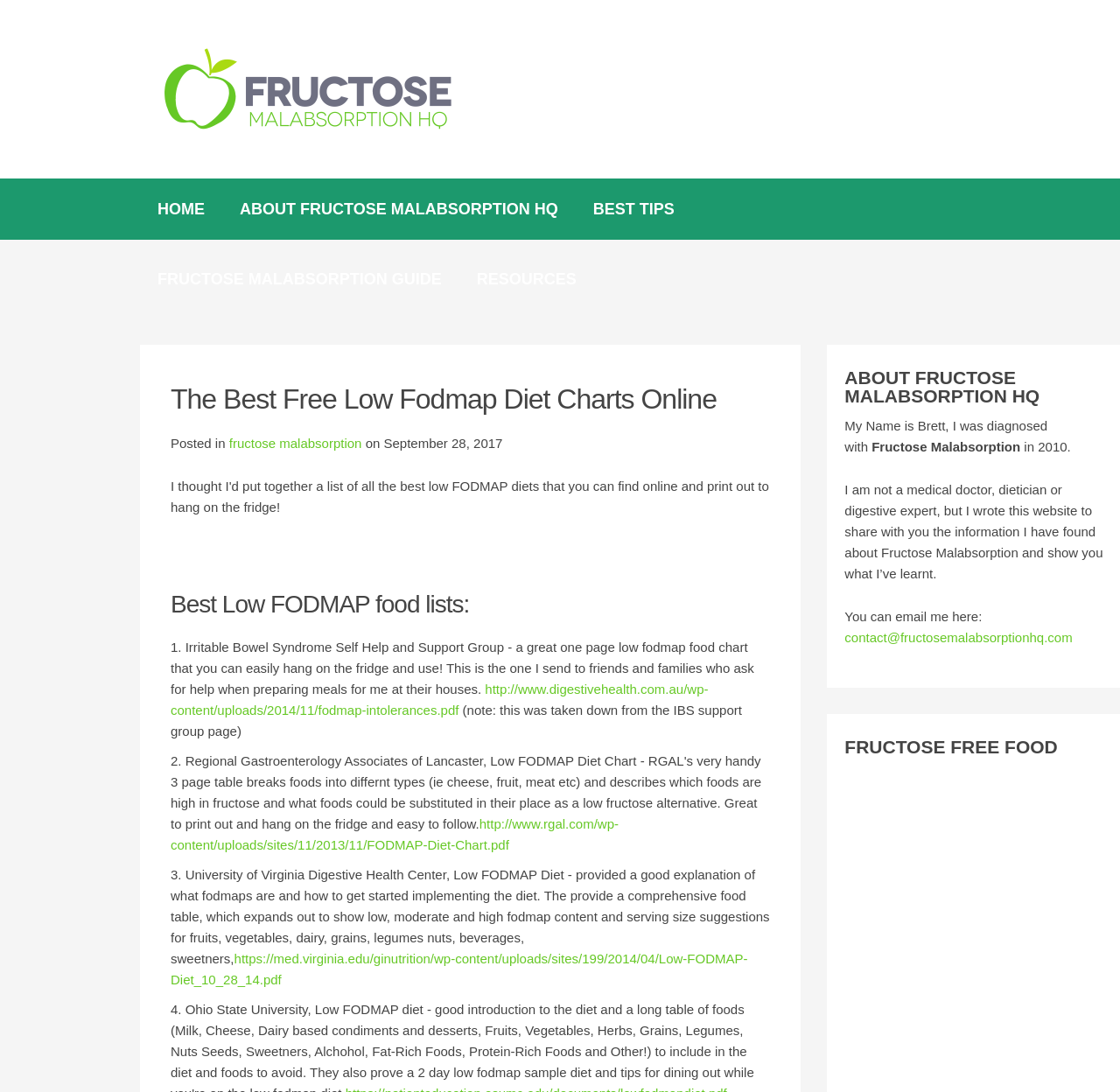What is the author's name?
Please answer the question with as much detail and depth as you can.

In the 'ABOUT FRUCTOSE MALABSORPTION HQ' section, the author introduces himself as 'Brett', who was diagnosed with Fructose Malabsorption in 2010.